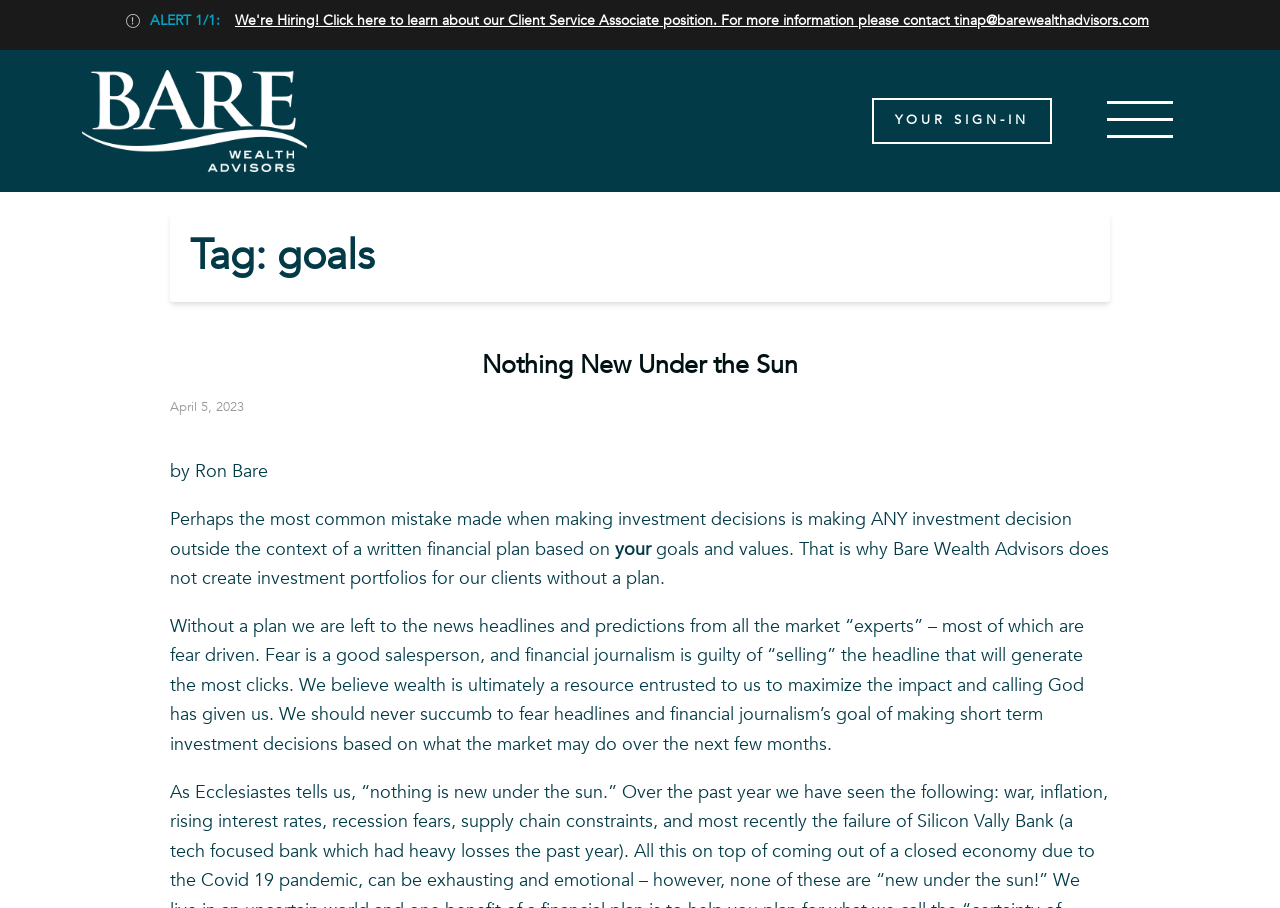Find the bounding box coordinates for the HTML element described as: "Your Sign-In". The coordinates should consist of four float values between 0 and 1, i.e., [left, top, right, bottom].

[0.681, 0.108, 0.822, 0.158]